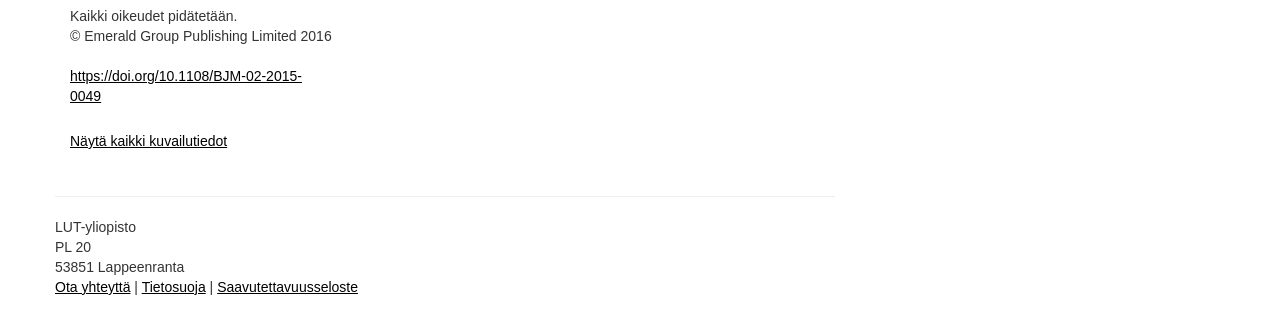What is the copyright year?
Please interpret the details in the image and answer the question thoroughly.

The copyright year can be found in the static text element 'Emerald Group Publishing Limited 2016' which is located at the top of the webpage.